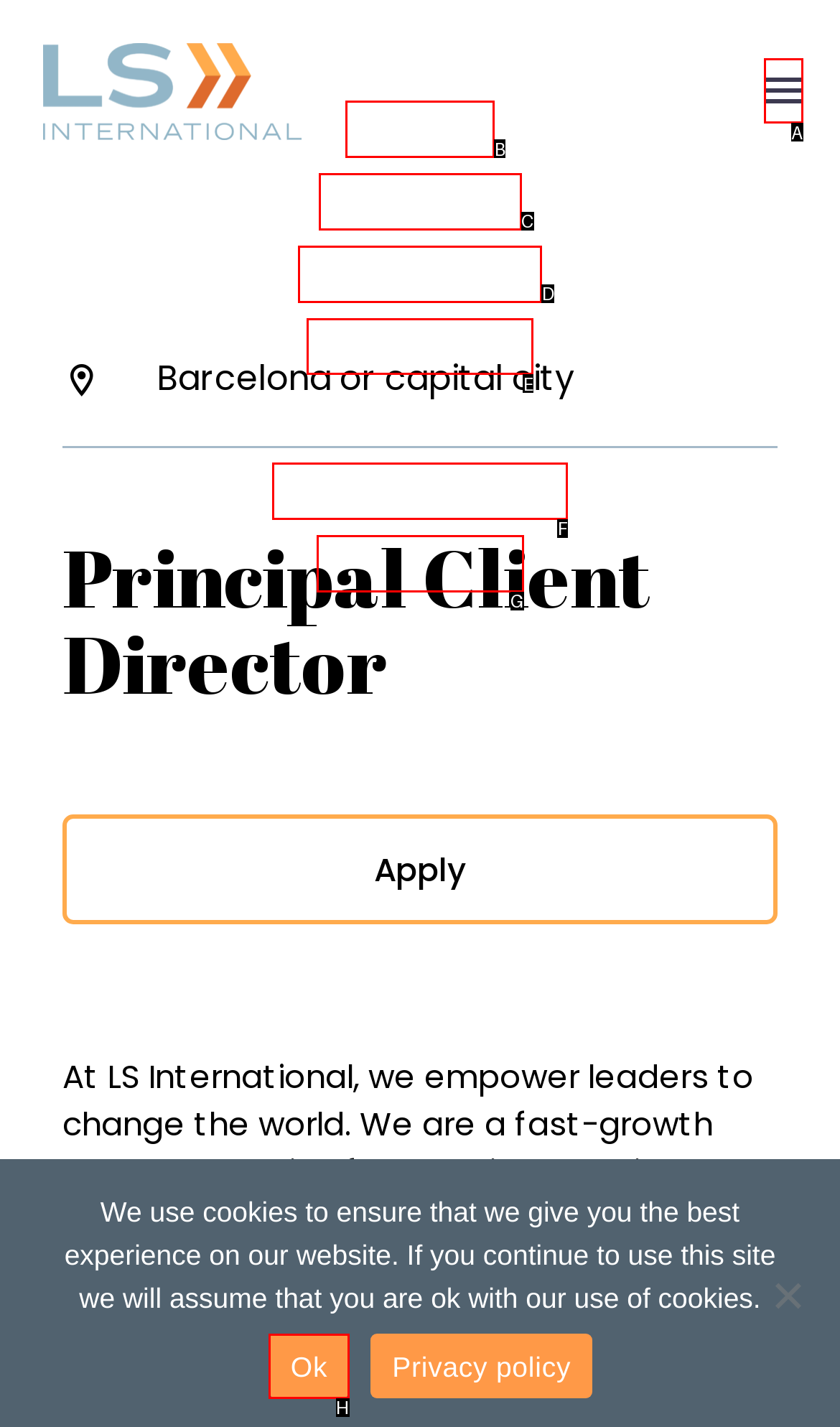Choose the letter that best represents the description: Industries. Provide the letter as your response.

D